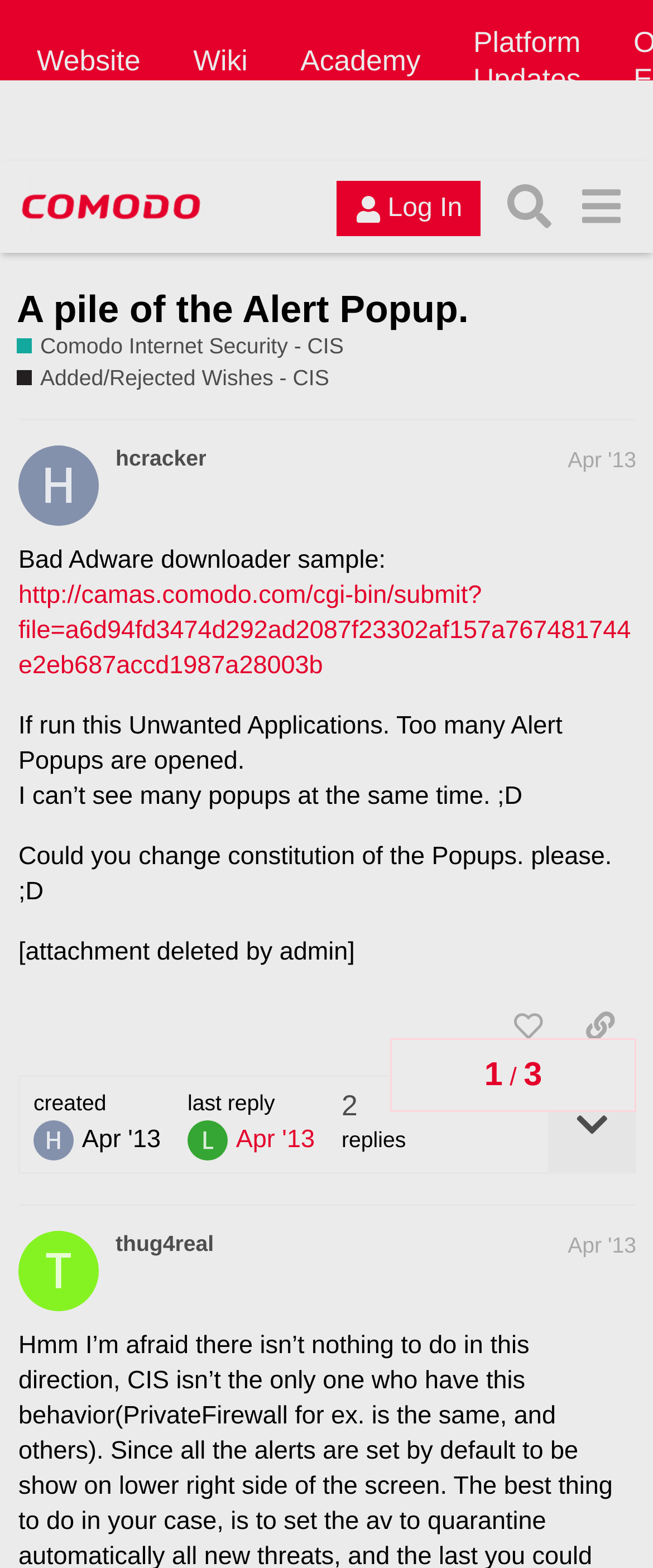Show the bounding box coordinates of the element that should be clicked to complete the task: "Like the post".

[0.753, 0.634, 0.864, 0.675]